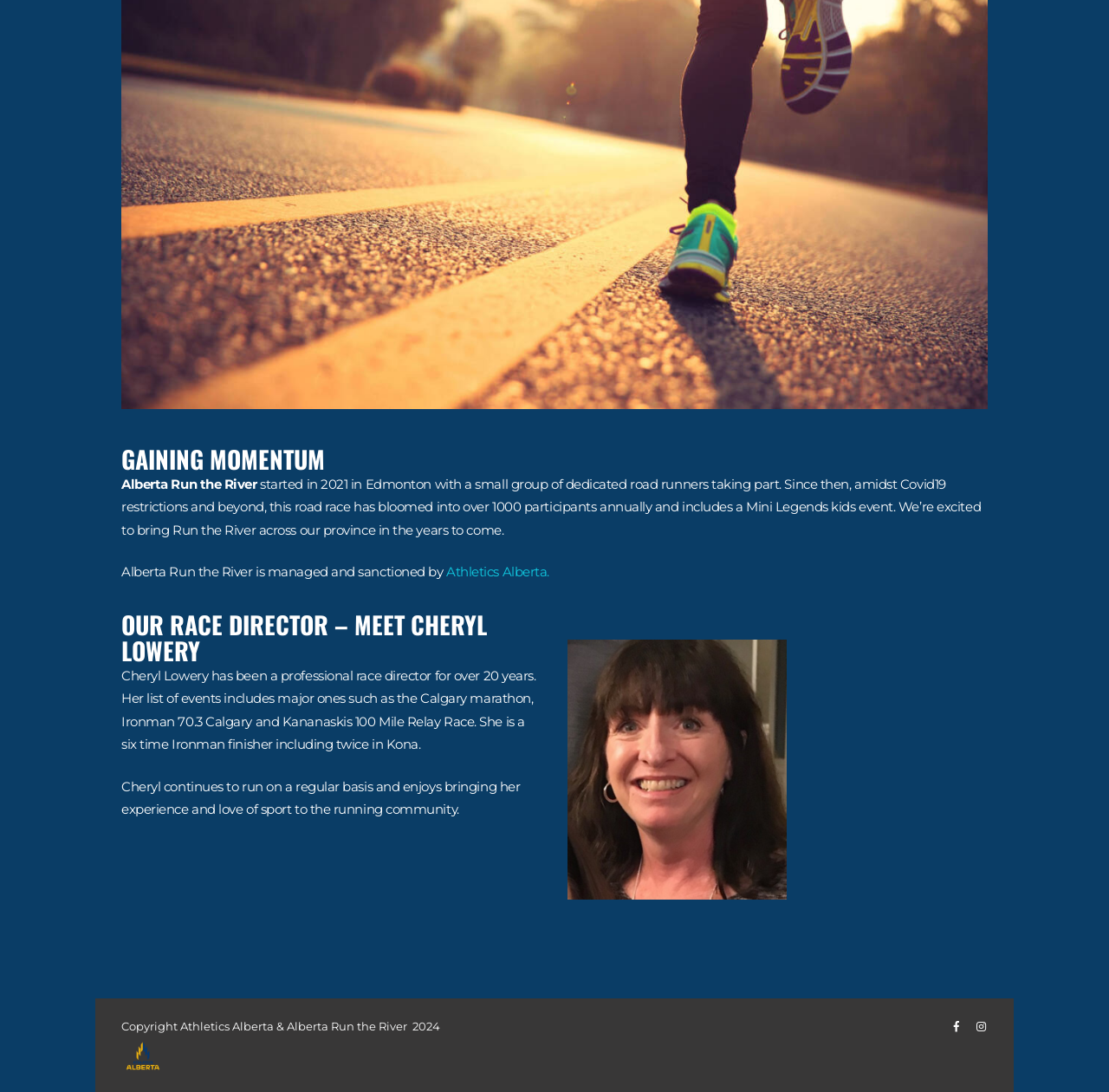Given the element description Athletics Alberta., specify the bounding box coordinates of the corresponding UI element in the format (top-left x, top-left y, bottom-right x, bottom-right y). All values must be between 0 and 1.

[0.4, 0.516, 0.495, 0.531]